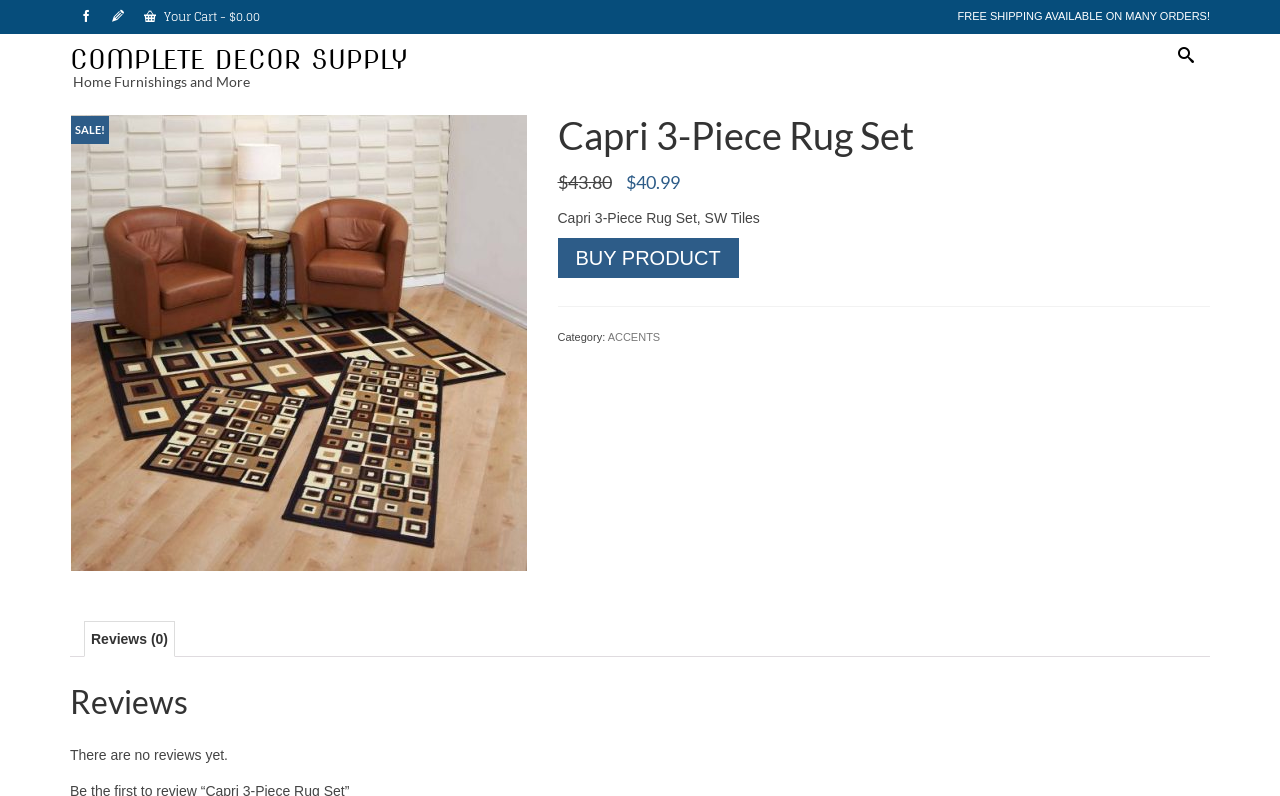Construct a comprehensive caption that outlines the webpage's structure and content.

The webpage is about a product, specifically the Capri 3-Piece Rug Set, offered by COMPLETE DECOR SUPPLY. At the top left, there are three links, including a cart icon with a price of $0.00, and a link to the website's homepage. Next to these links, there is a promotional message stating "FREE SHIPPING AVAILABLE ON MANY ORDERS!".

Below the top links, there is a section with the website's name, COMPLETE DECOR SUPPLY, and a subtitle "Home Furnishings and More". On the right side of this section, there is a button with a sale icon.

The main product section is below, with a heading "Capri 3-Piece Rug Set" and an image of the product. The original price of $43.80 is crossed out, and the current price of $40.99 is displayed. There is also a brief product description, "Capri 3-Piece Rug Set, SW Tiles". A "BUY PRODUCT" button is located below the product information.

Further down, there is a category section with a link to "ACCENTS". Below this, there is a tab list with a single tab "Reviews (0)" that is not selected. The reviews section is empty, with a message stating "There are no reviews yet."